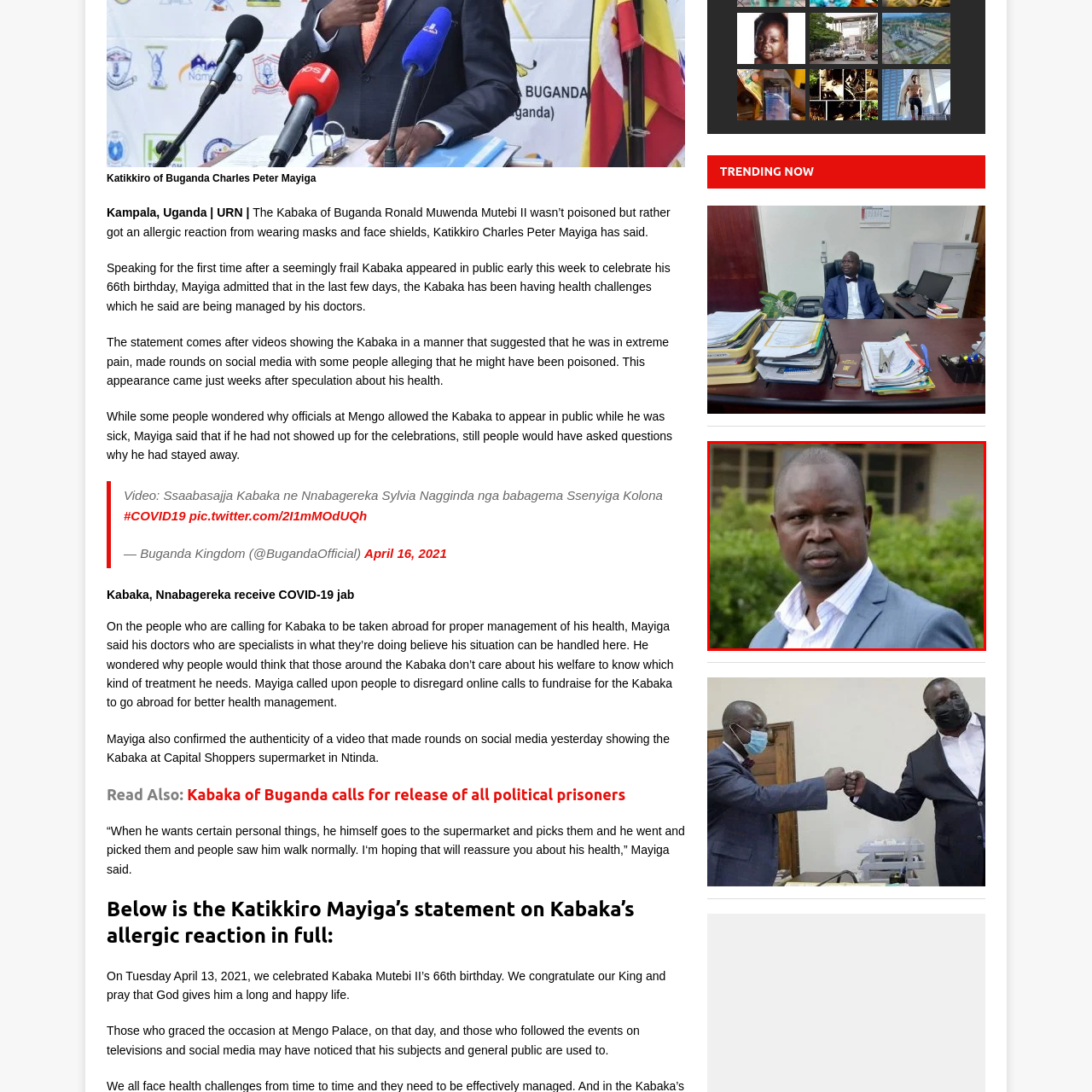Look at the area highlighted in the red box, What is the color of Chris Obore's suit? Please provide an answer in a single word or phrase.

Light blue